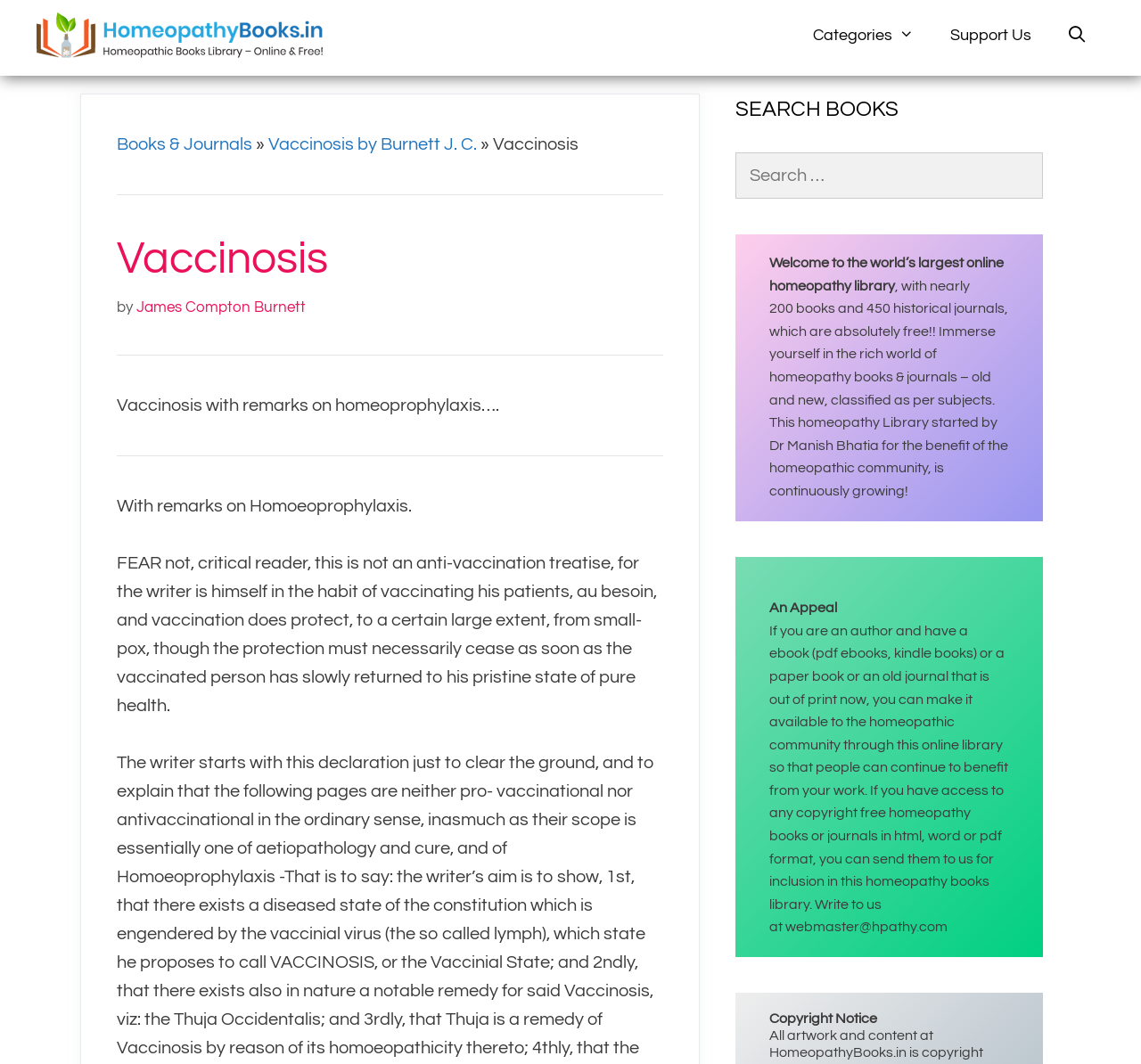Identify the bounding box coordinates of the section to be clicked to complete the task described by the following instruction: "Visit HomeopathyBooks.in". The coordinates should be four float numbers between 0 and 1, formatted as [left, top, right, bottom].

[0.031, 0.026, 0.283, 0.043]